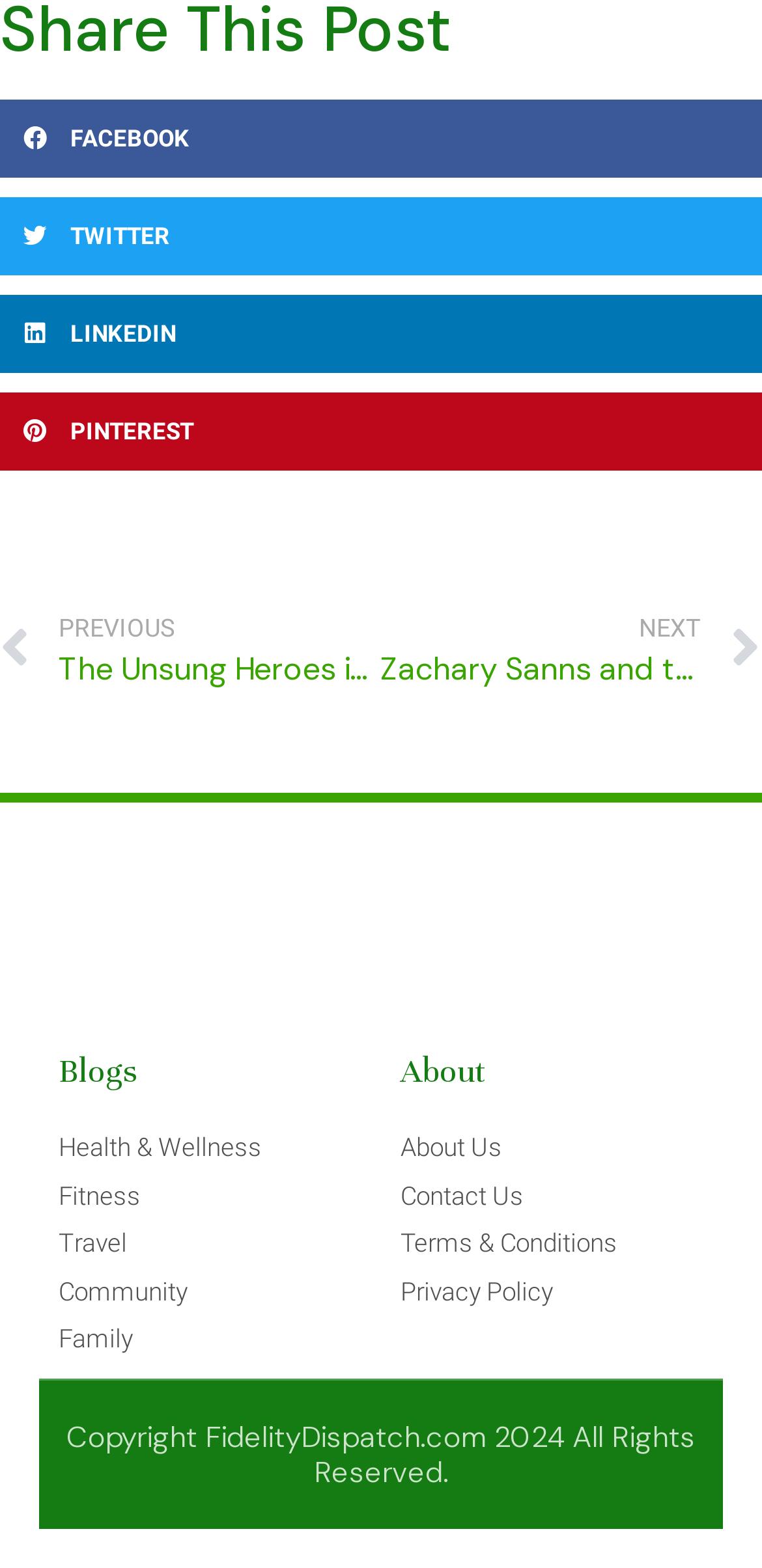How many navigation links are available under 'About'?
Using the visual information, answer the question in a single word or phrase.

4